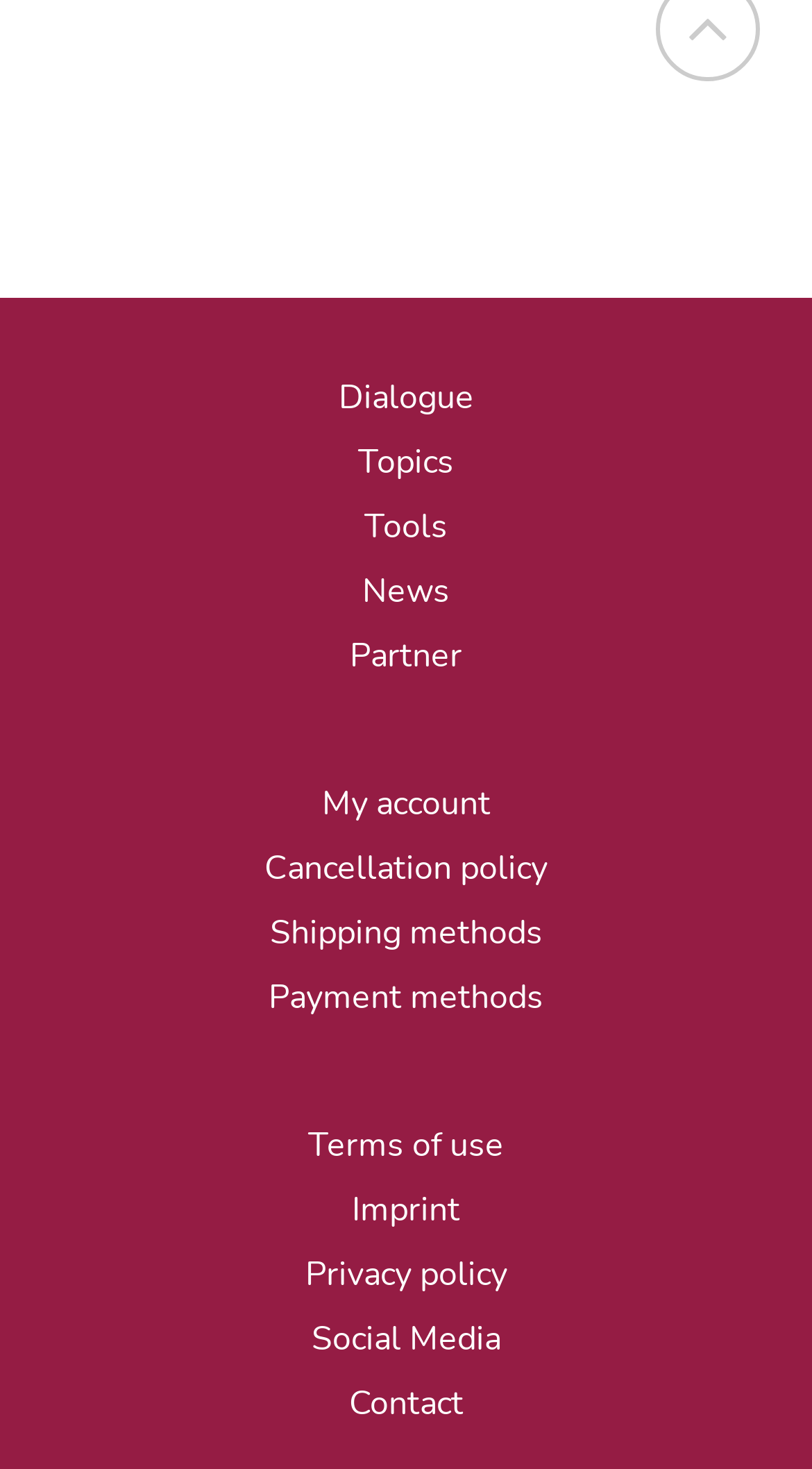Please provide a short answer using a single word or phrase for the question:
What is the last link on the webpage?

Contact